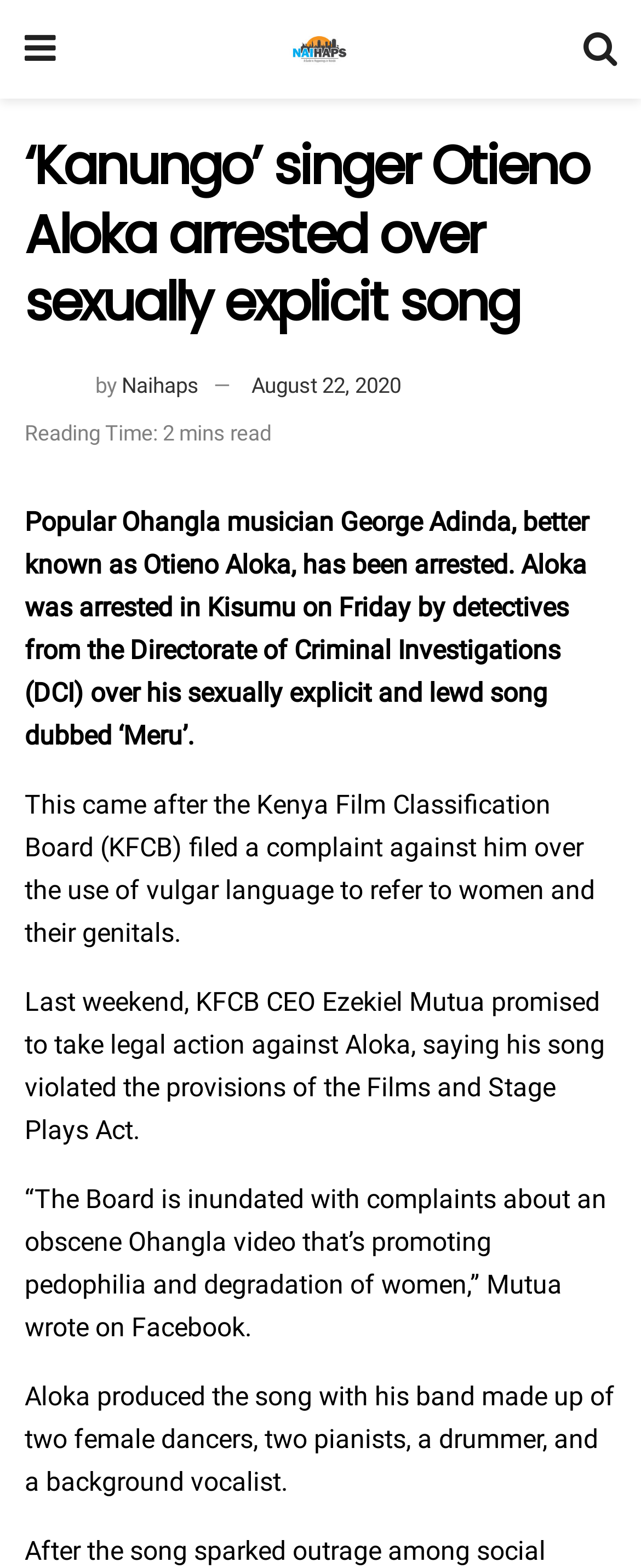What is the name of the song that led to Otieno Aloka's arrest?
Observe the image and answer the question with a one-word or short phrase response.

Meru